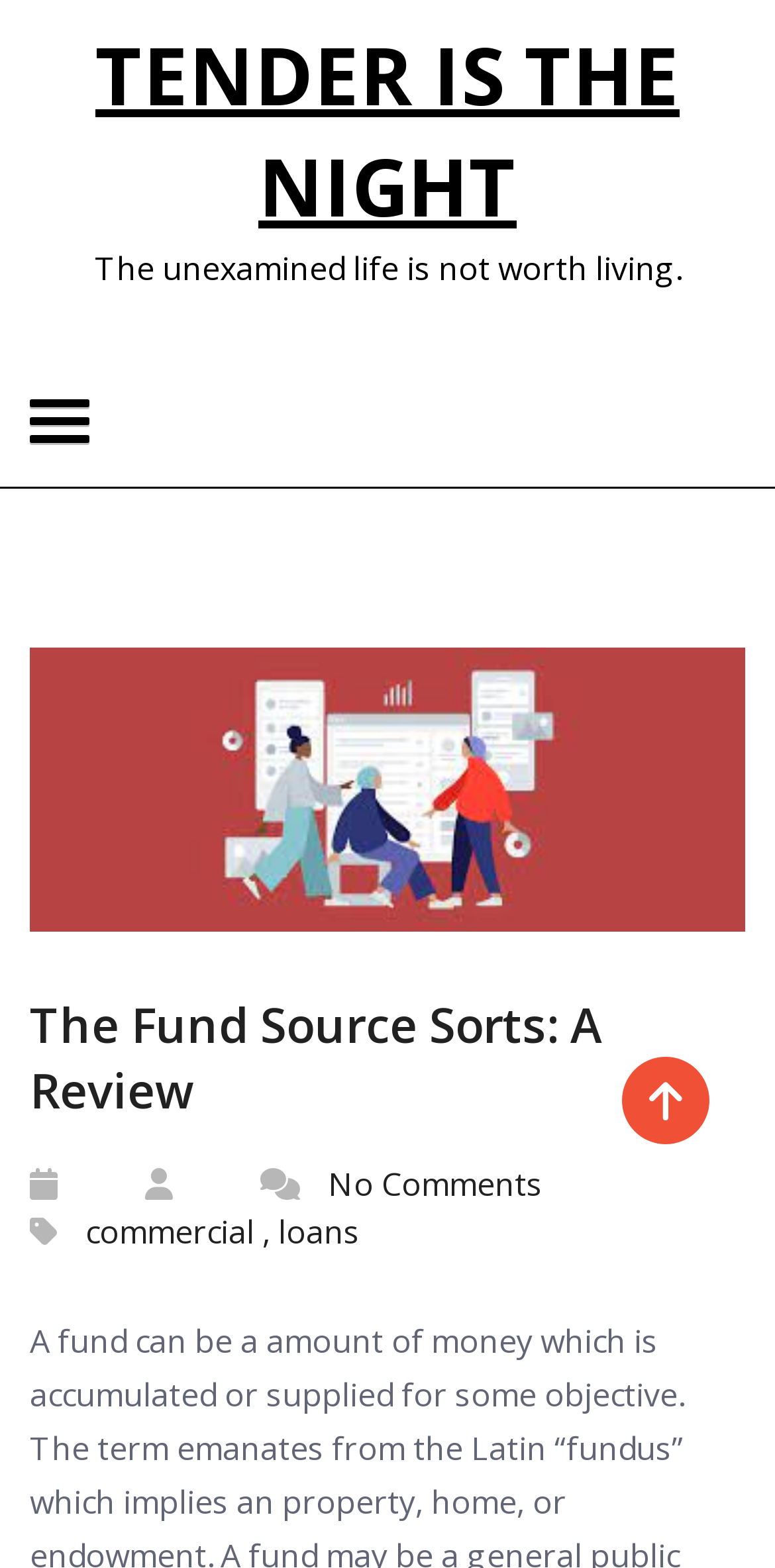What is the category of the review?
Kindly give a detailed and elaborate answer to the question.

I found the category of the review by looking at the links 'commercial' and 'loans' located at [0.11, 0.771, 0.328, 0.799] and [0.359, 0.771, 0.464, 0.799] coordinates, respectively.